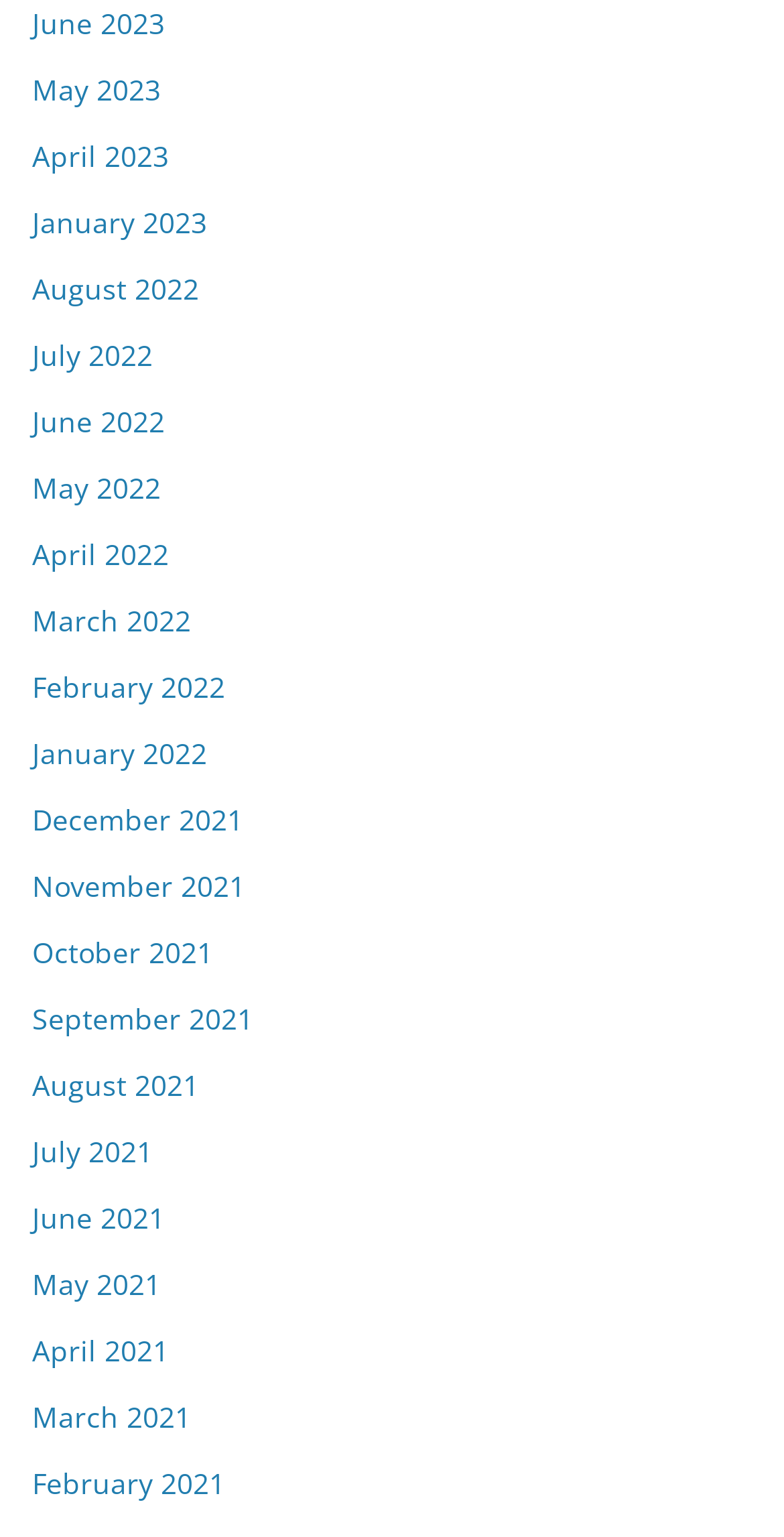Identify the coordinates of the bounding box for the element that must be clicked to accomplish the instruction: "view May 2022".

[0.041, 0.304, 0.205, 0.329]